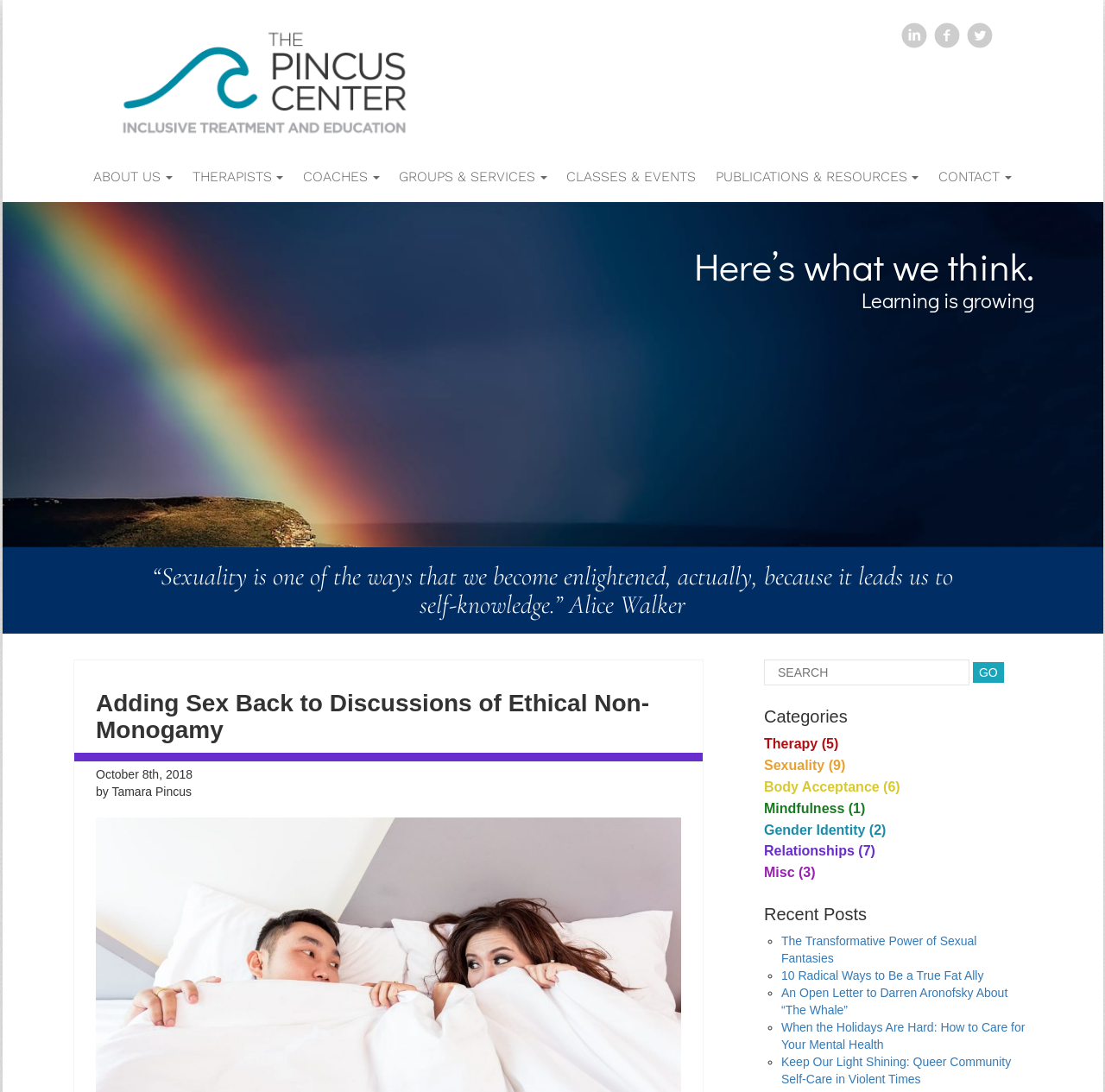Can you find the bounding box coordinates for the element that needs to be clicked to execute this instruction: "Read the SLAM: A Success Story heading"? The coordinates should be given as four float numbers between 0 and 1, i.e., [left, top, right, bottom].

None